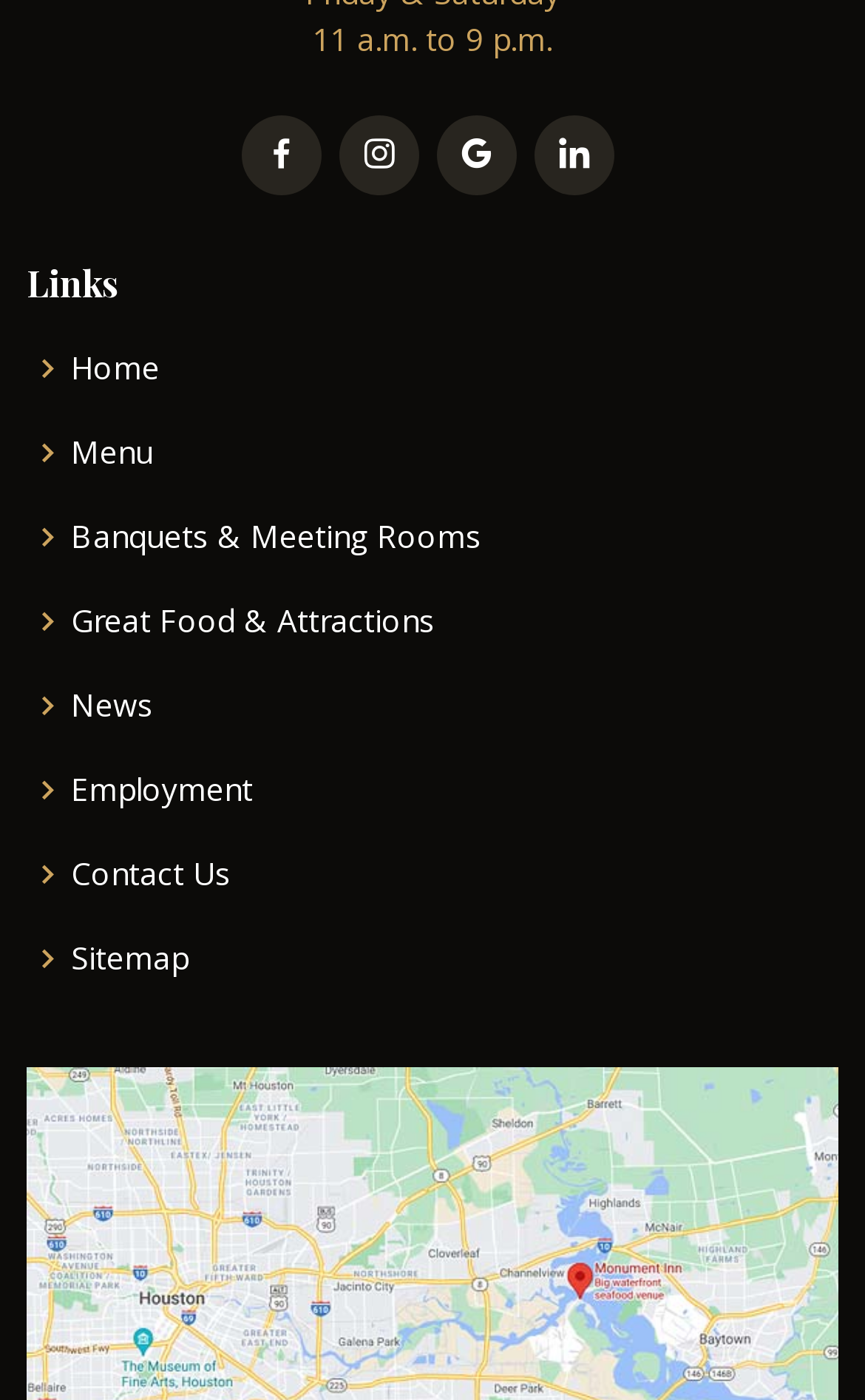From the webpage screenshot, identify the region described by Great Food & Attractions. Provide the bounding box coordinates as (top-left x, top-left y, bottom-right x, bottom-right y), with each value being a floating point number between 0 and 1.

[0.082, 0.433, 0.503, 0.455]